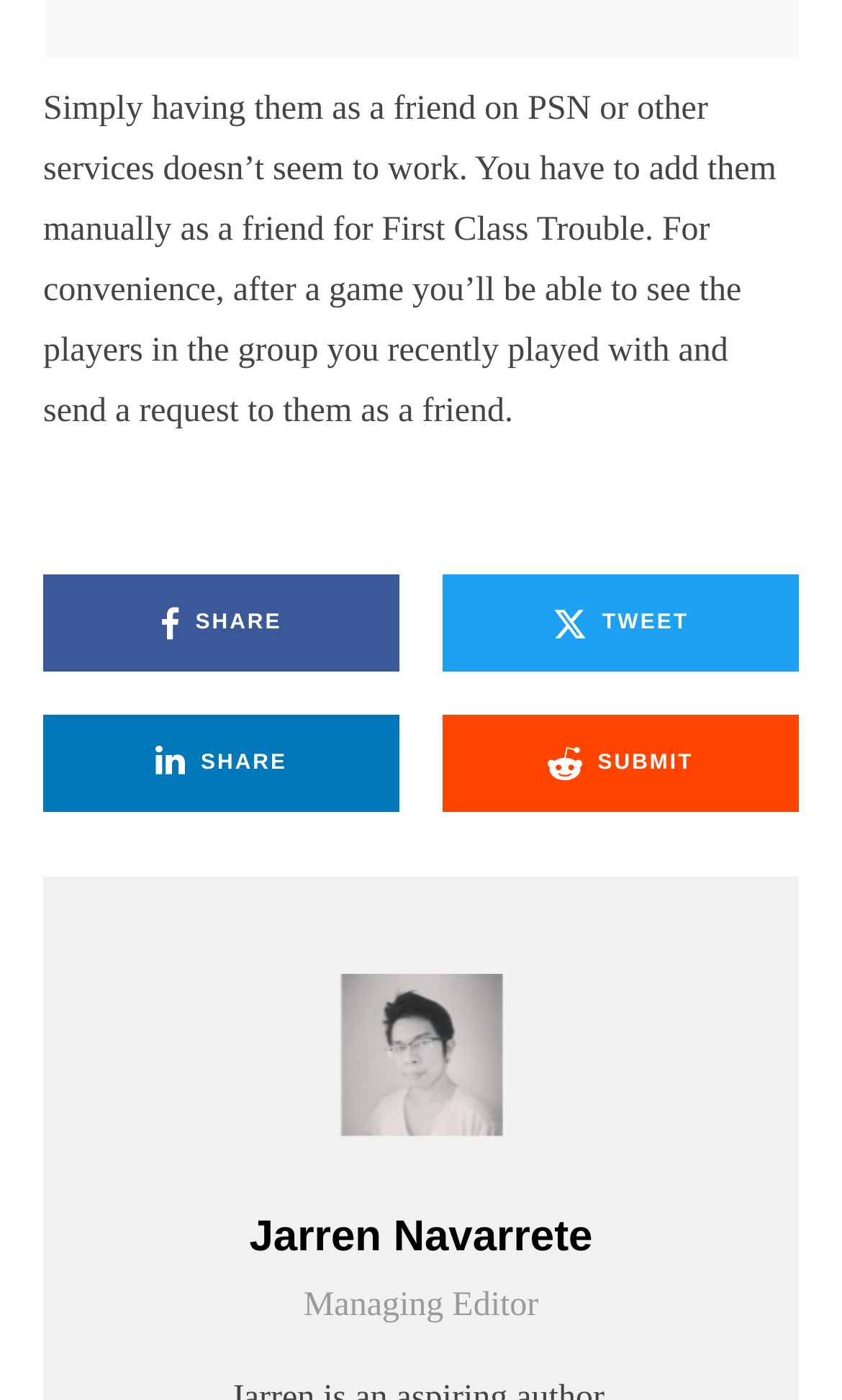How many share links are present on the webpage?
Refer to the image and give a detailed answer to the query.

There are three share links present on the webpage, with the text 'SHARE' on each of them, located at different positions on the page.